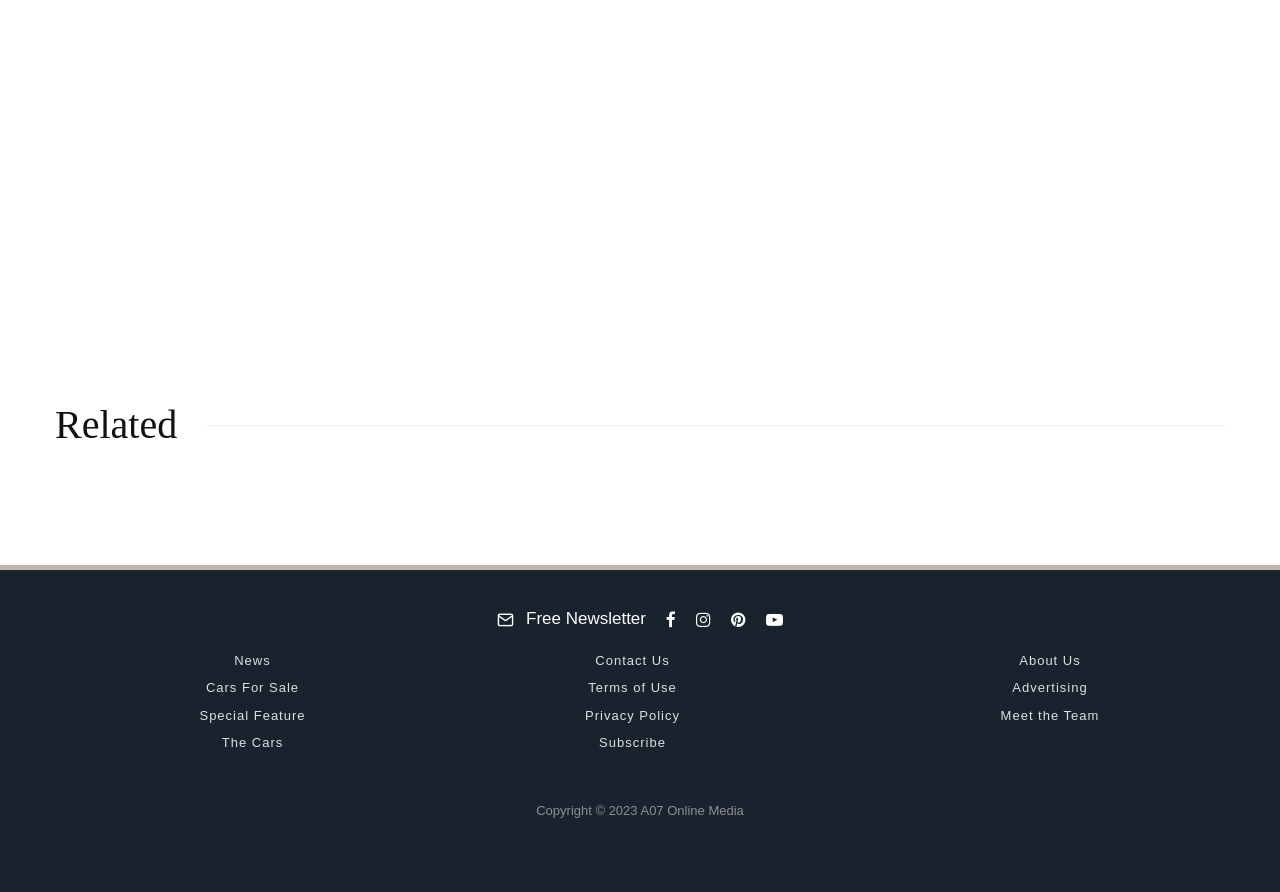Please answer the following question using a single word or phrase: 
How many social media links are available?

4